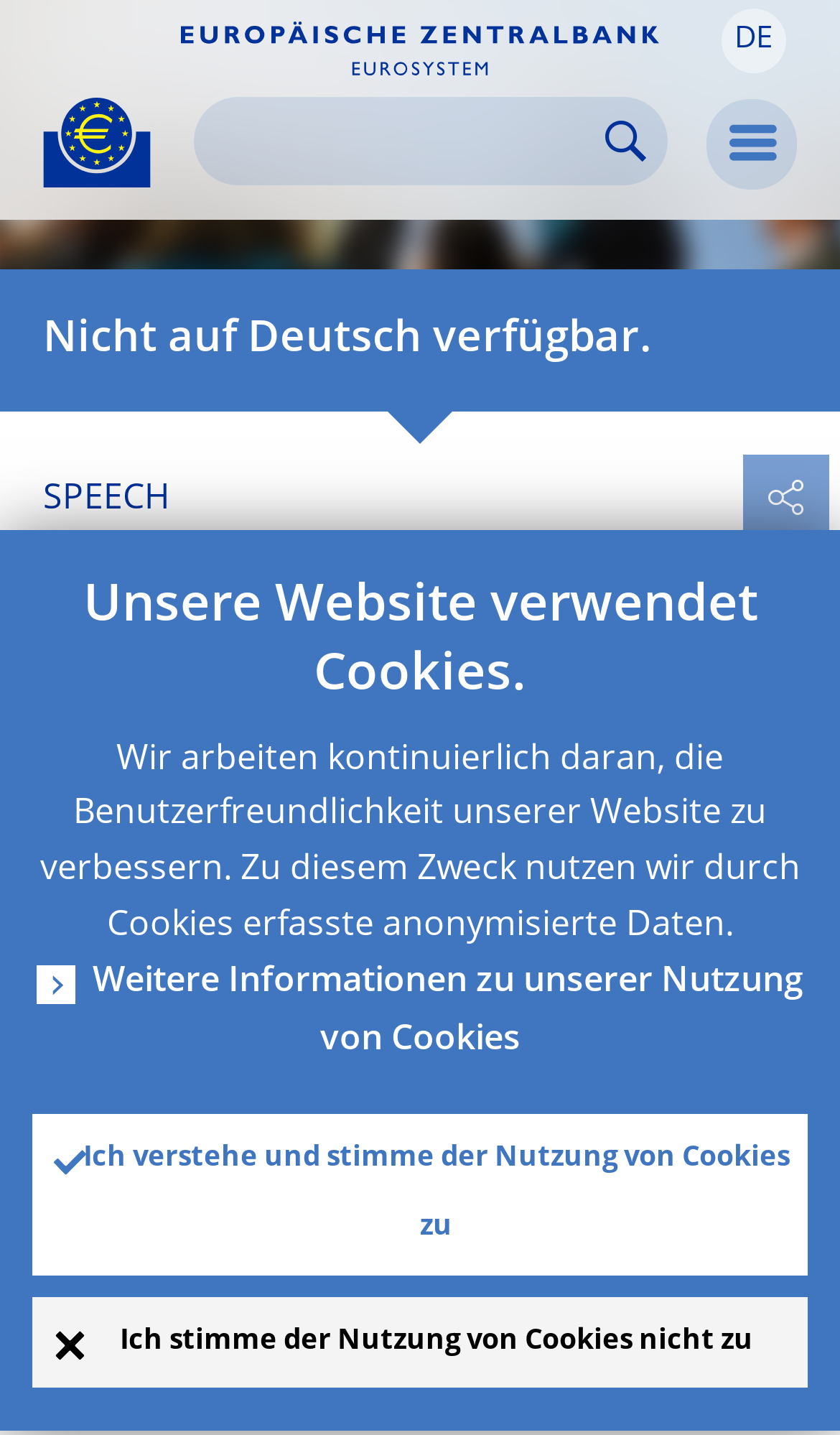Based on the image, please elaborate on the answer to the following question:
What is the topic of the main heading?

I found the answer by looking at the main heading, which mentions 'climate action in financial sector policies', suggesting that the topic is related to environmental issues and financial policies.